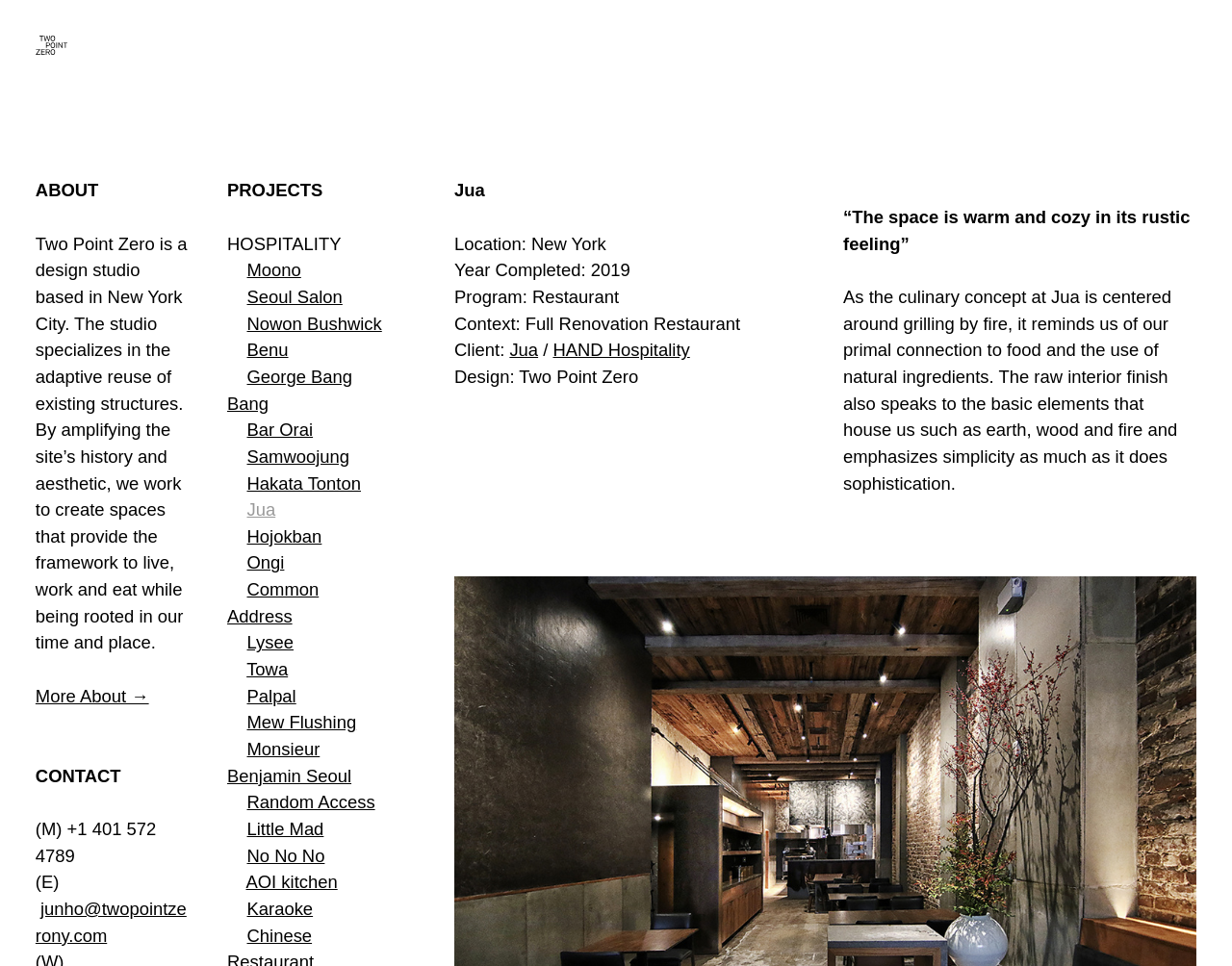Identify the bounding box for the described UI element: "Lysee".

[0.2, 0.655, 0.238, 0.676]